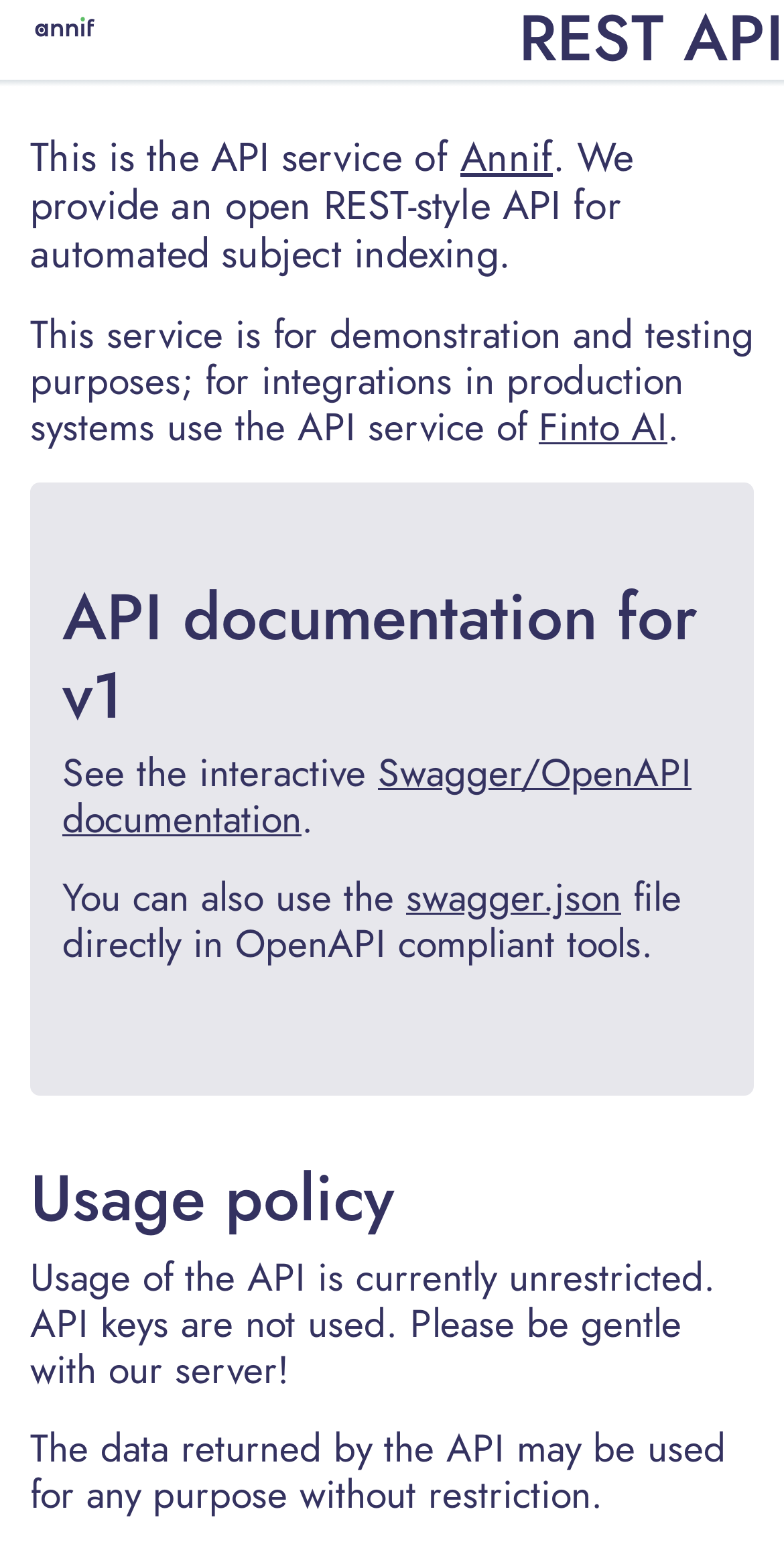Locate the bounding box of the user interface element based on this description: "Swagger/OpenAPI documentation".

[0.079, 0.48, 0.882, 0.546]